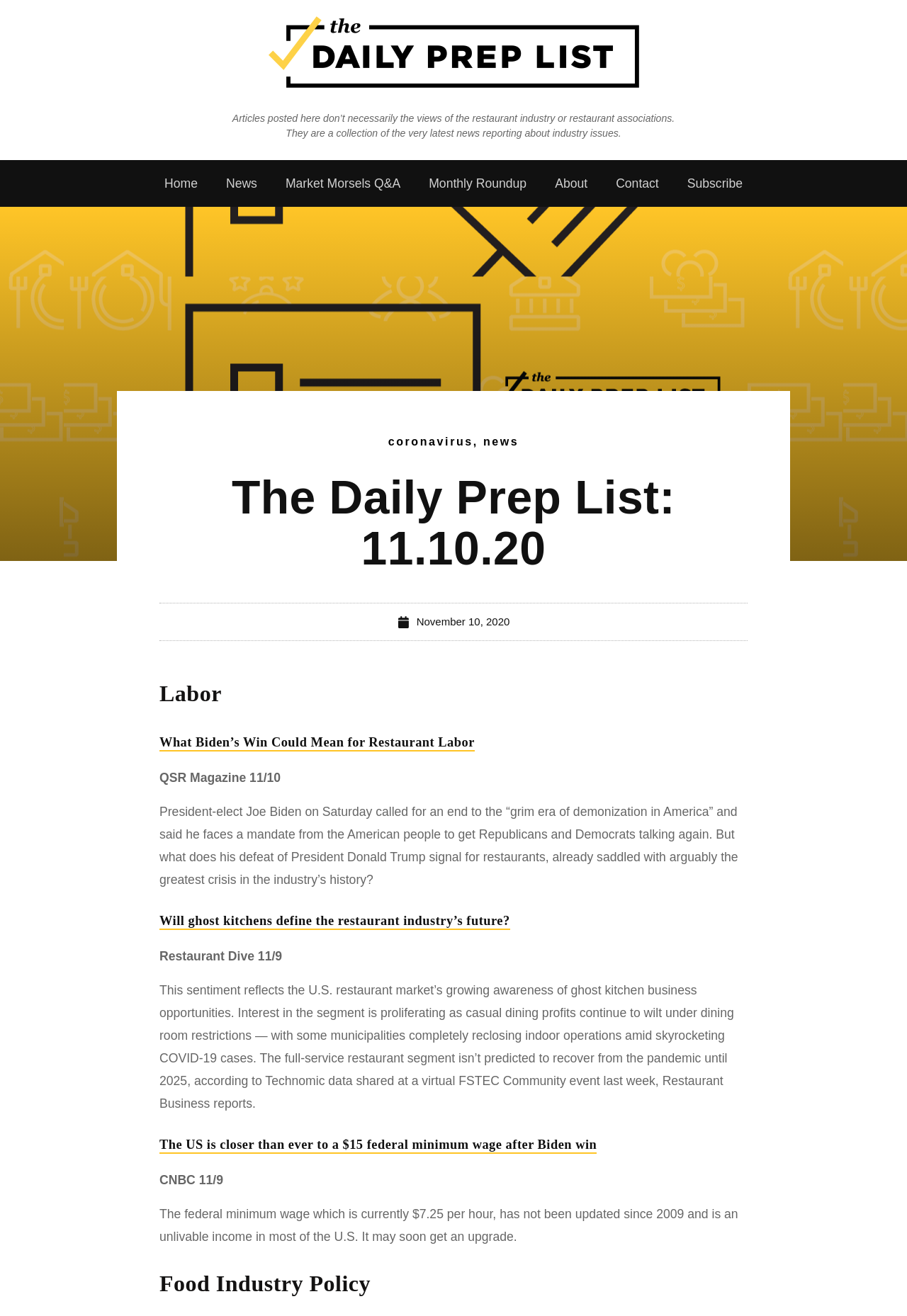Return the bounding box coordinates of the UI element that corresponds to this description: "Business". The coordinates must be given as four float numbers in the range of 0 and 1, [left, top, right, bottom].

None